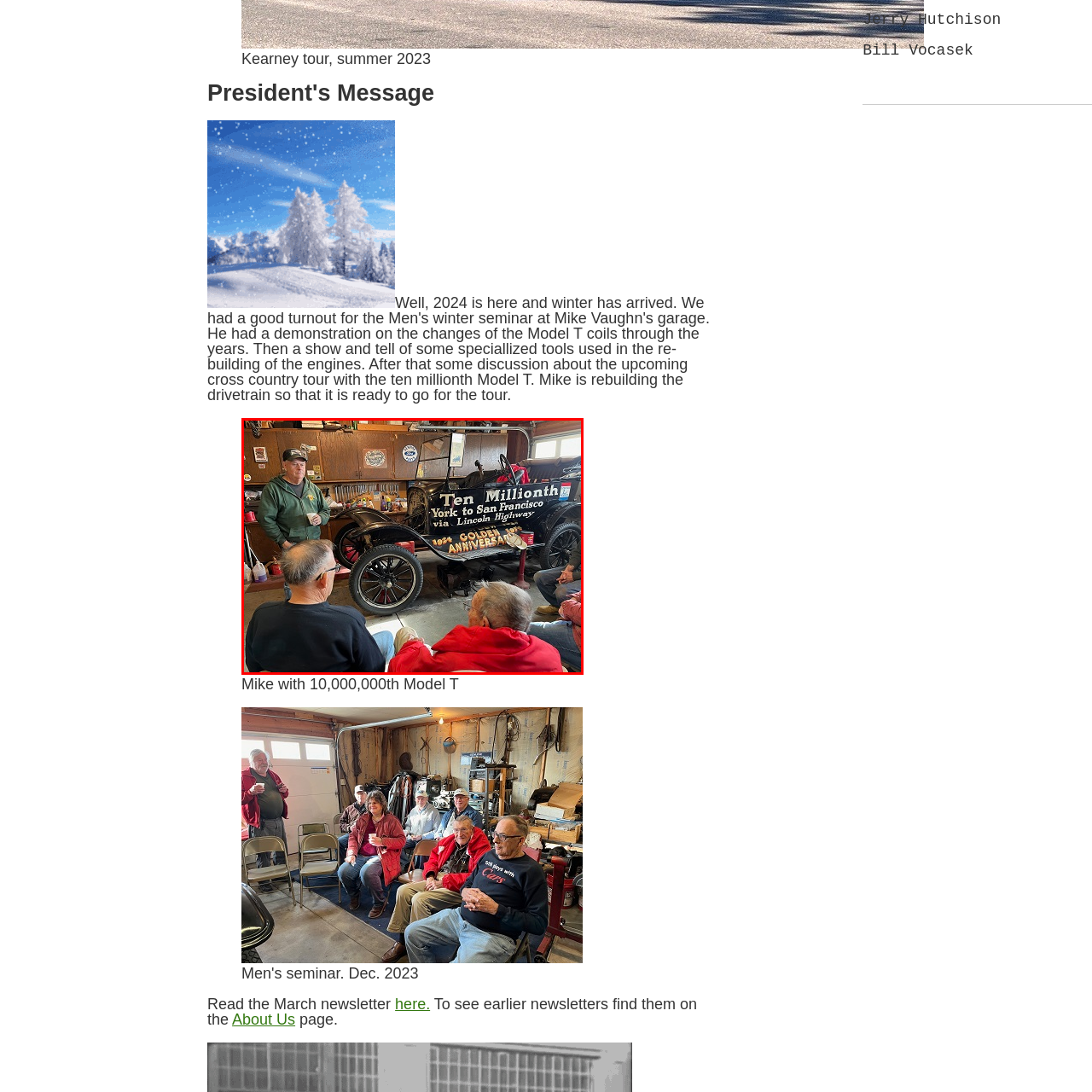Offer a meticulous description of everything depicted in the red-enclosed portion of the image.

In a cozy garage, a group of engaged listeners gathers around an iconic vintage car, the "Ten Millionth Model T." The vehicle, displayed prominently, is adorned with a banner that commemorates a significant journey from York to San Francisco via the historic Lincoln Highway, celebrating its 100th anniversary. The man standing in front of the car, wearing a green hoodie and a baseball cap, appears to be sharing stories or insights about the Model T's remarkable history. The attentive audience, comprising several individuals, is seated closely, reflecting their interest and appreciation for this piece of automotive heritage. The garage's wooden cabinetry in the background adds to the nostalgic ambiance, highlighting the passion for vintage automobiles.